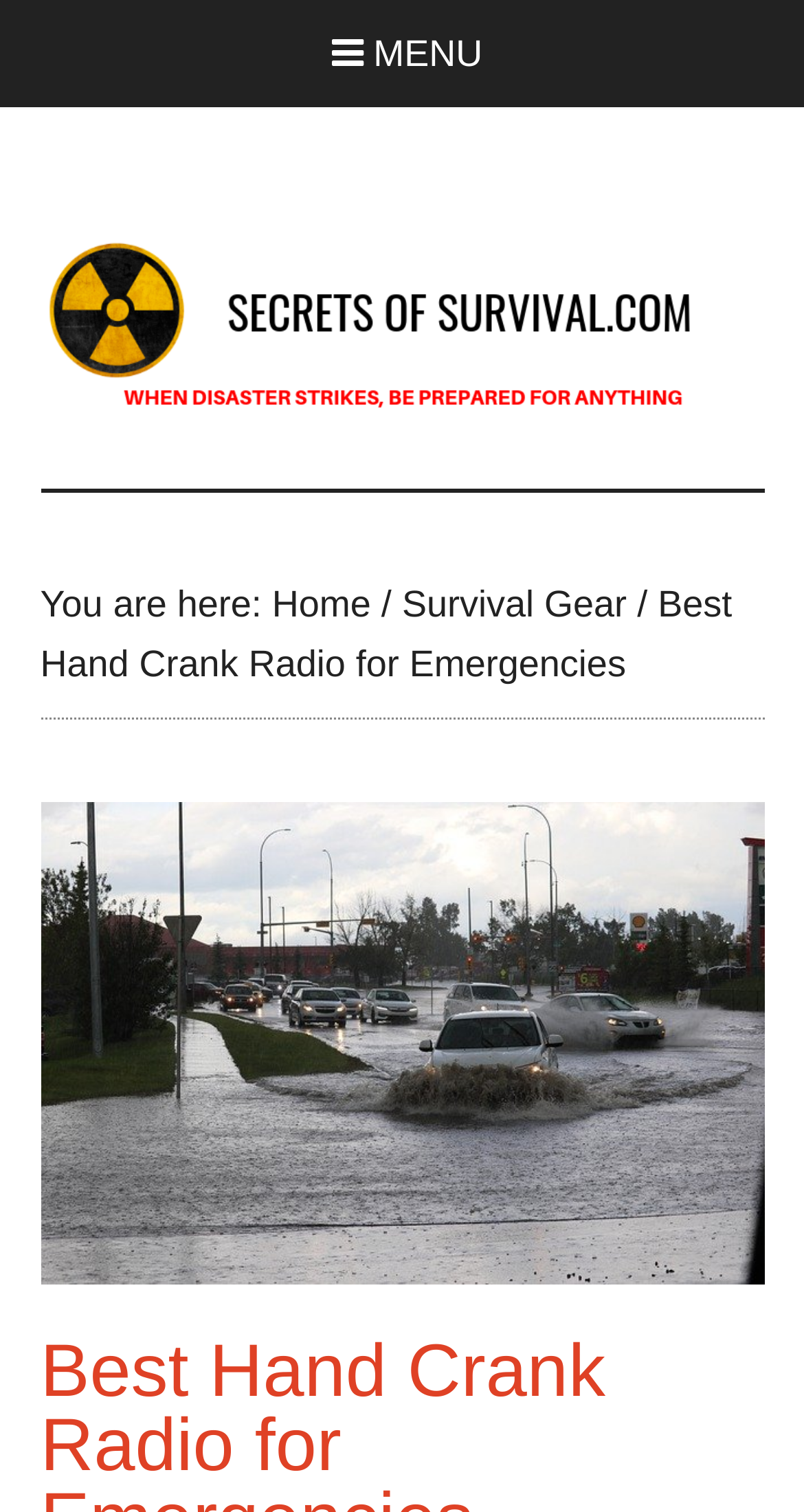Identify the bounding box for the UI element specified in this description: "Home". The coordinates must be four float numbers between 0 and 1, formatted as [left, top, right, bottom].

[0.338, 0.386, 0.461, 0.413]